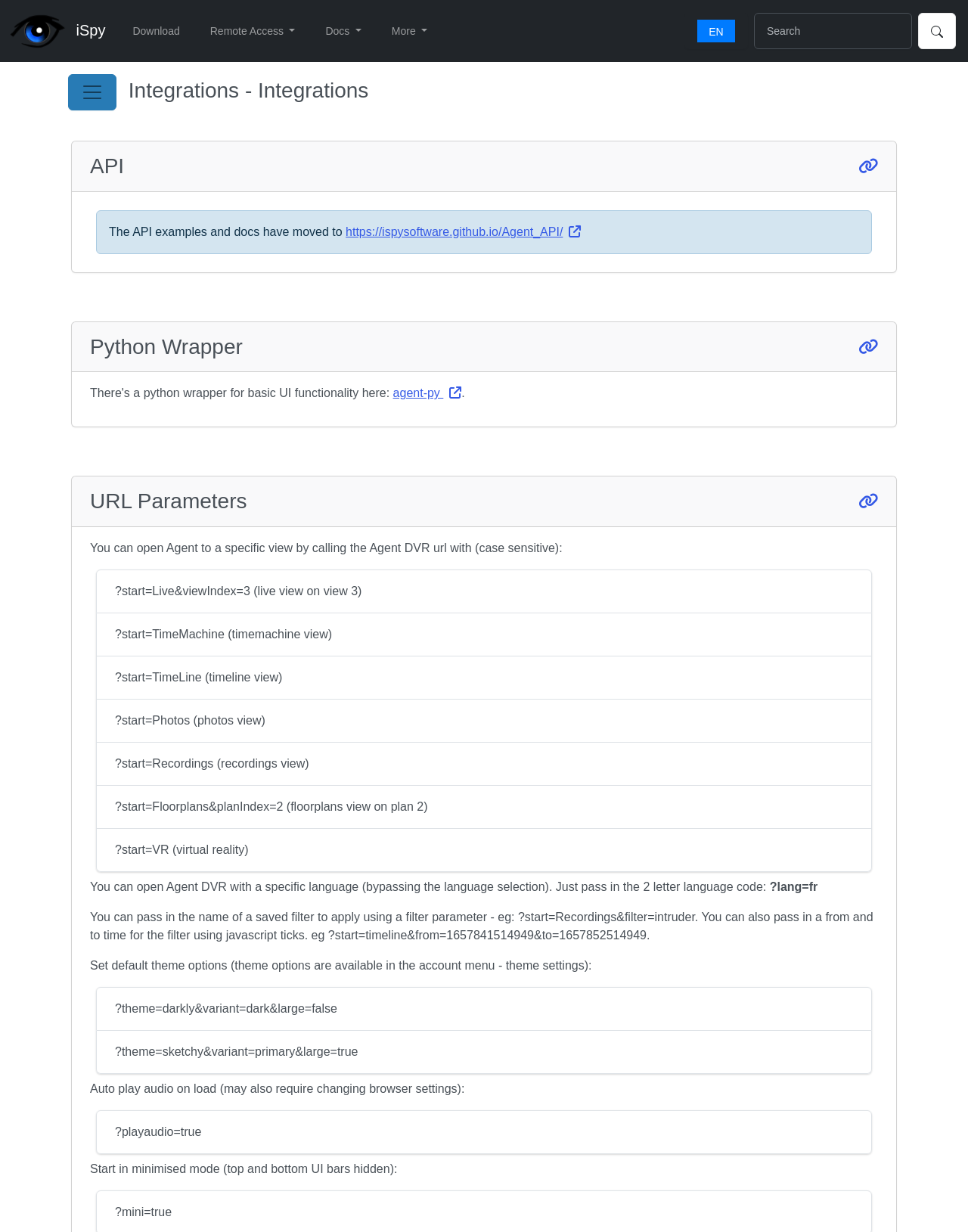Identify the bounding box coordinates of the region that needs to be clicked to carry out this instruction: "Download iSpy Video Surveillance Software". Provide these coordinates as four float numbers ranging from 0 to 1, i.e., [left, top, right, bottom].

[0.128, 0.014, 0.195, 0.037]